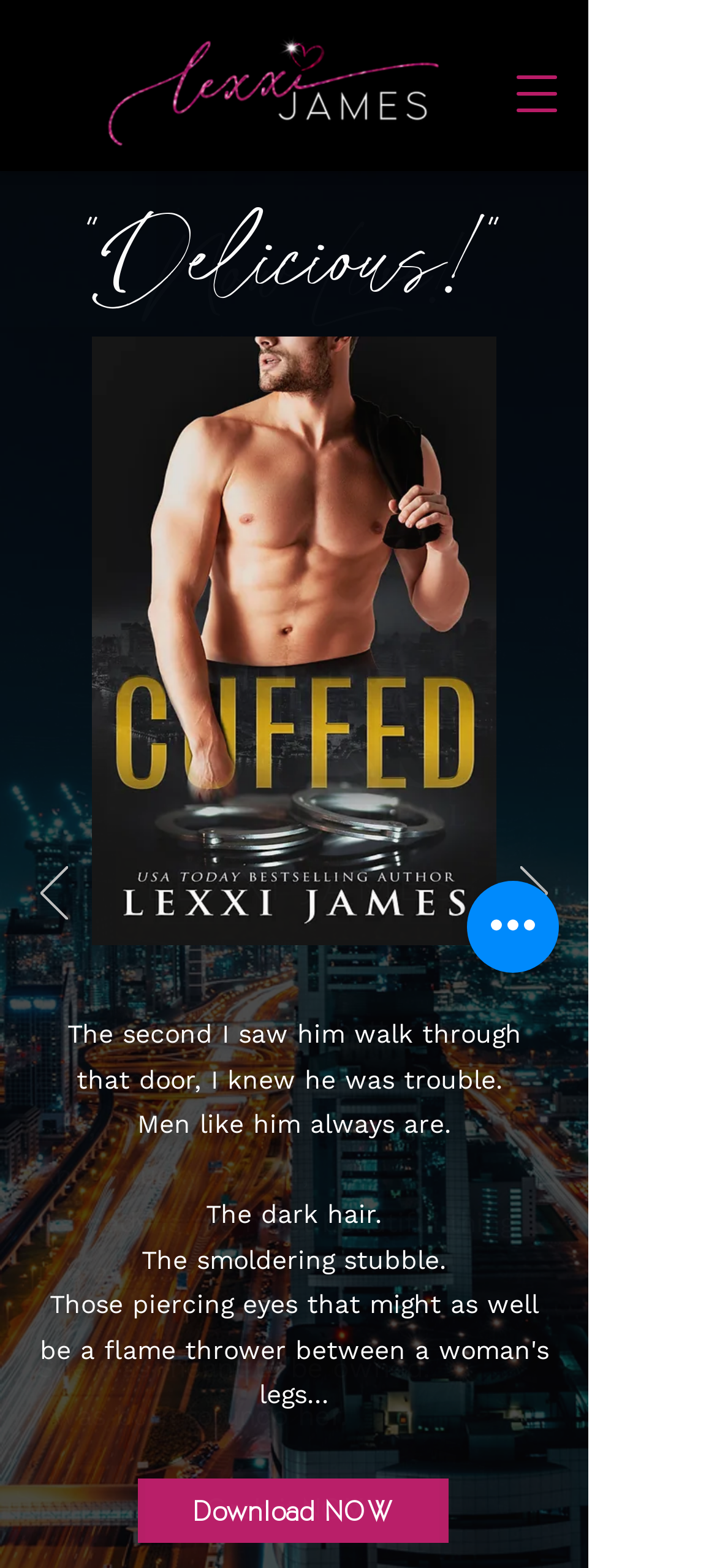Locate the bounding box coordinates of the UI element described by: "aria-label="Quick actions"". Provide the coordinates as four float numbers between 0 and 1, formatted as [left, top, right, bottom].

[0.651, 0.562, 0.779, 0.62]